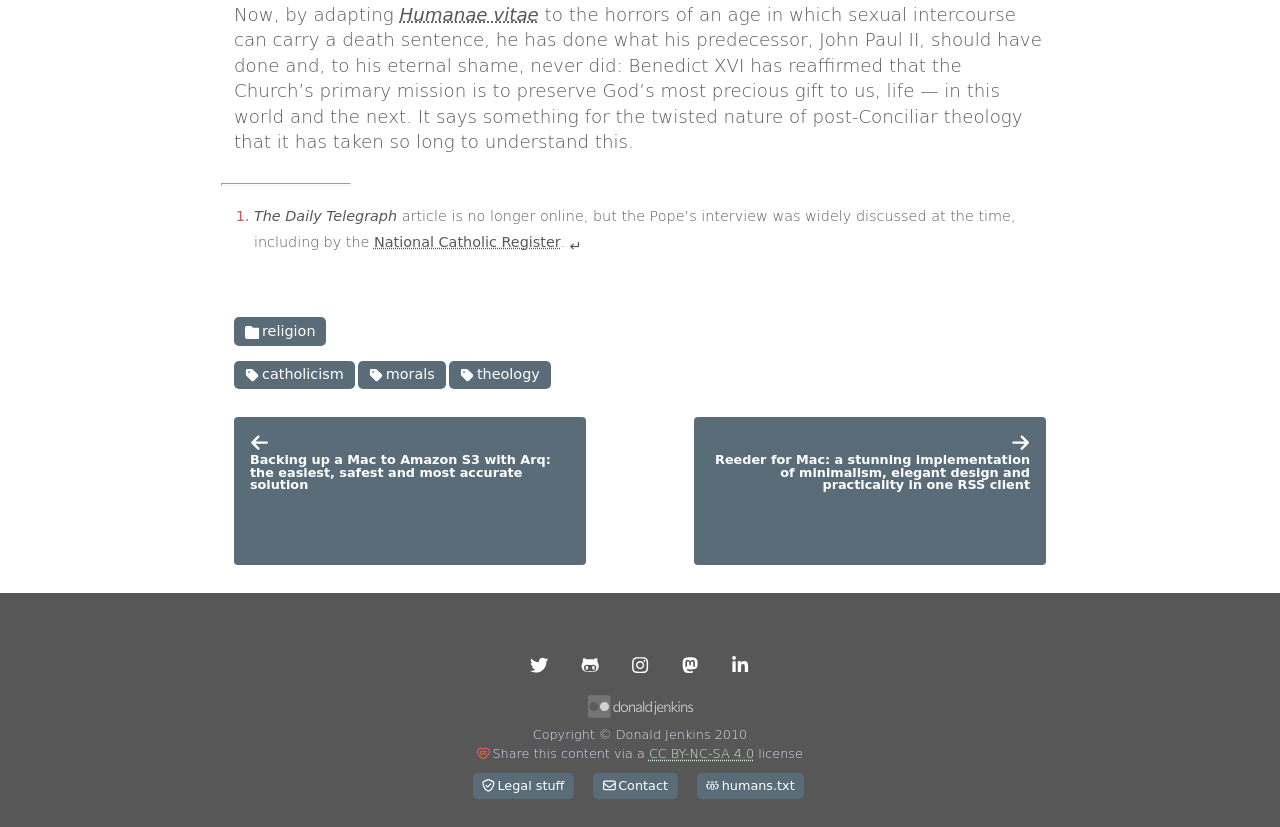Please identify the bounding box coordinates of the element I should click to complete this instruction: 'Explore the religion category'. The coordinates should be given as four float numbers between 0 and 1, like this: [left, top, right, bottom].

[0.183, 0.384, 0.255, 0.419]